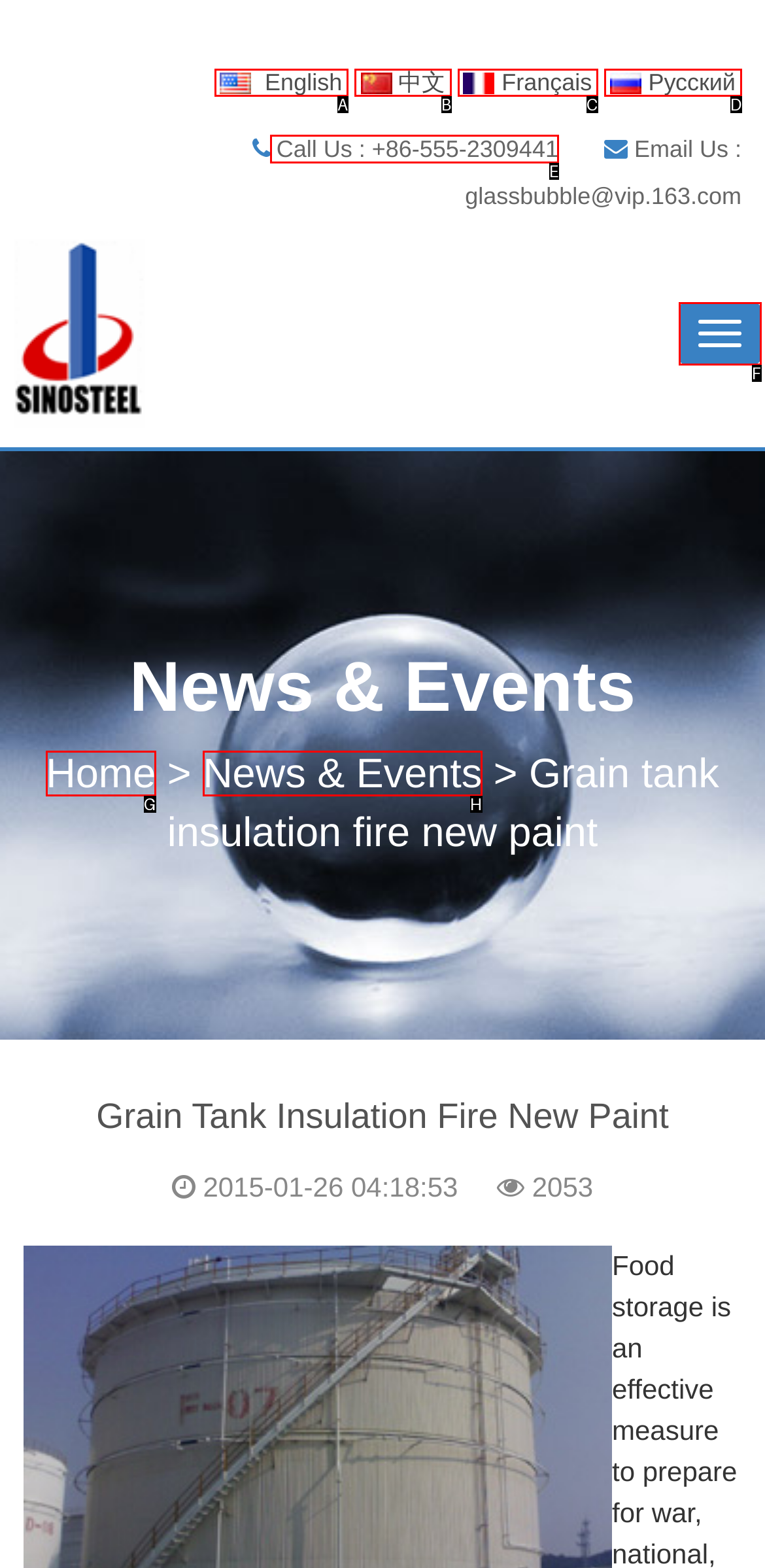From the options shown in the screenshot, tell me which lettered element I need to click to complete the task: Call the phone number.

E